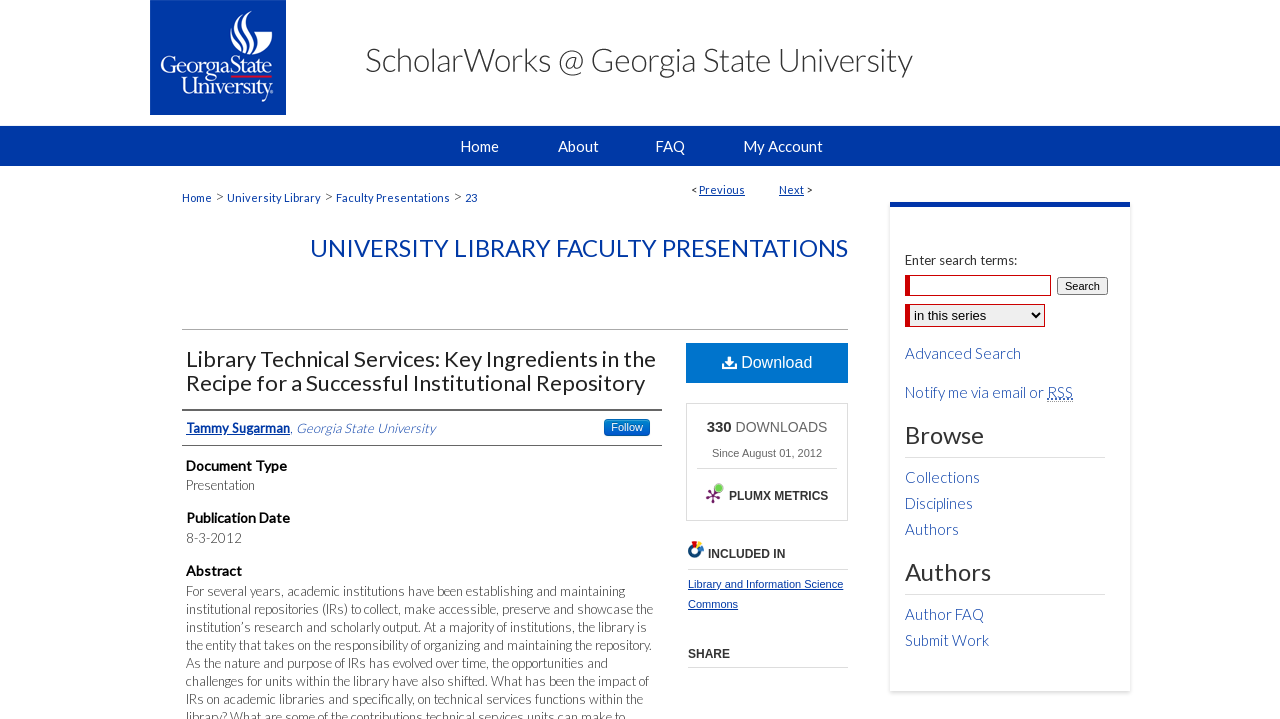Based on the element description My Account, identify the bounding box of the UI element in the given webpage screenshot. The coordinates should be in the format (top-left x, top-left y, bottom-right x, bottom-right y) and must be between 0 and 1.

[0.558, 0.175, 0.664, 0.231]